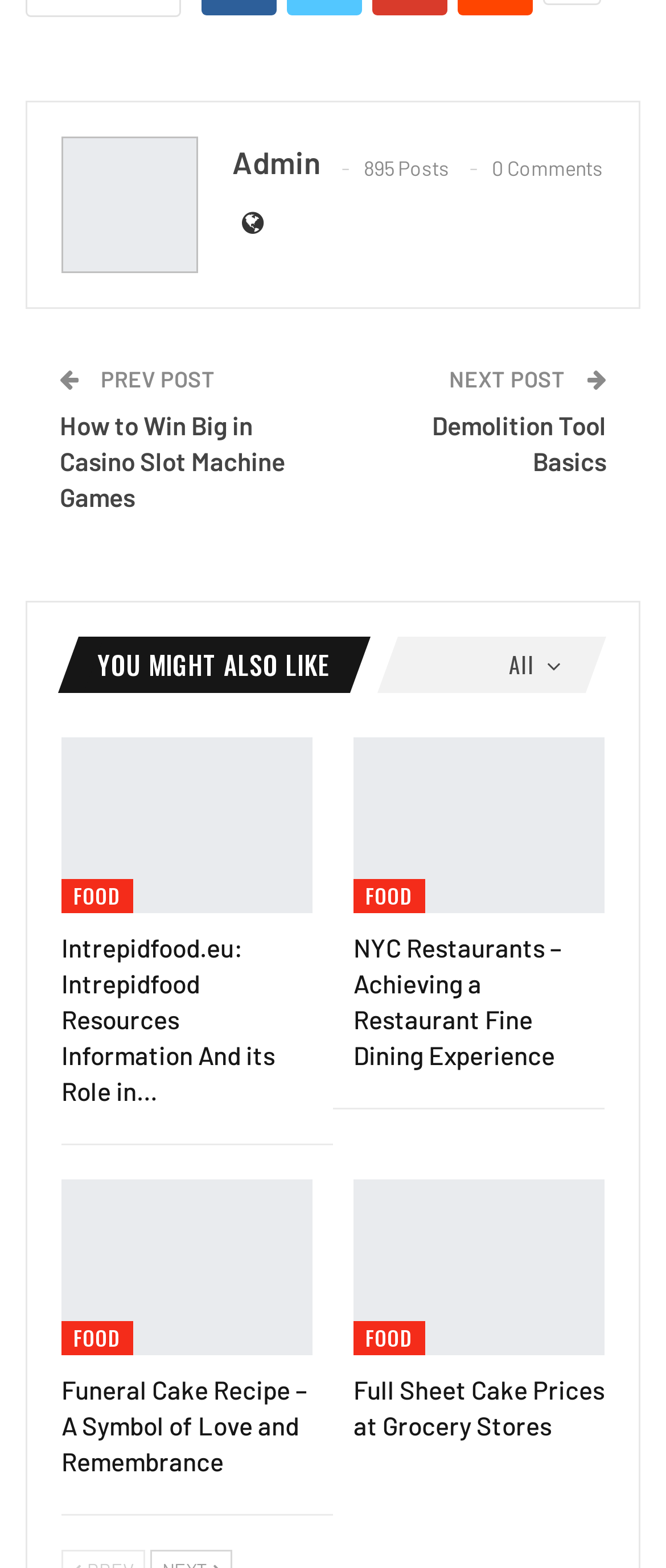What is the purpose of the link 'PREV POST'?
Using the picture, provide a one-word or short phrase answer.

To navigate to previous post